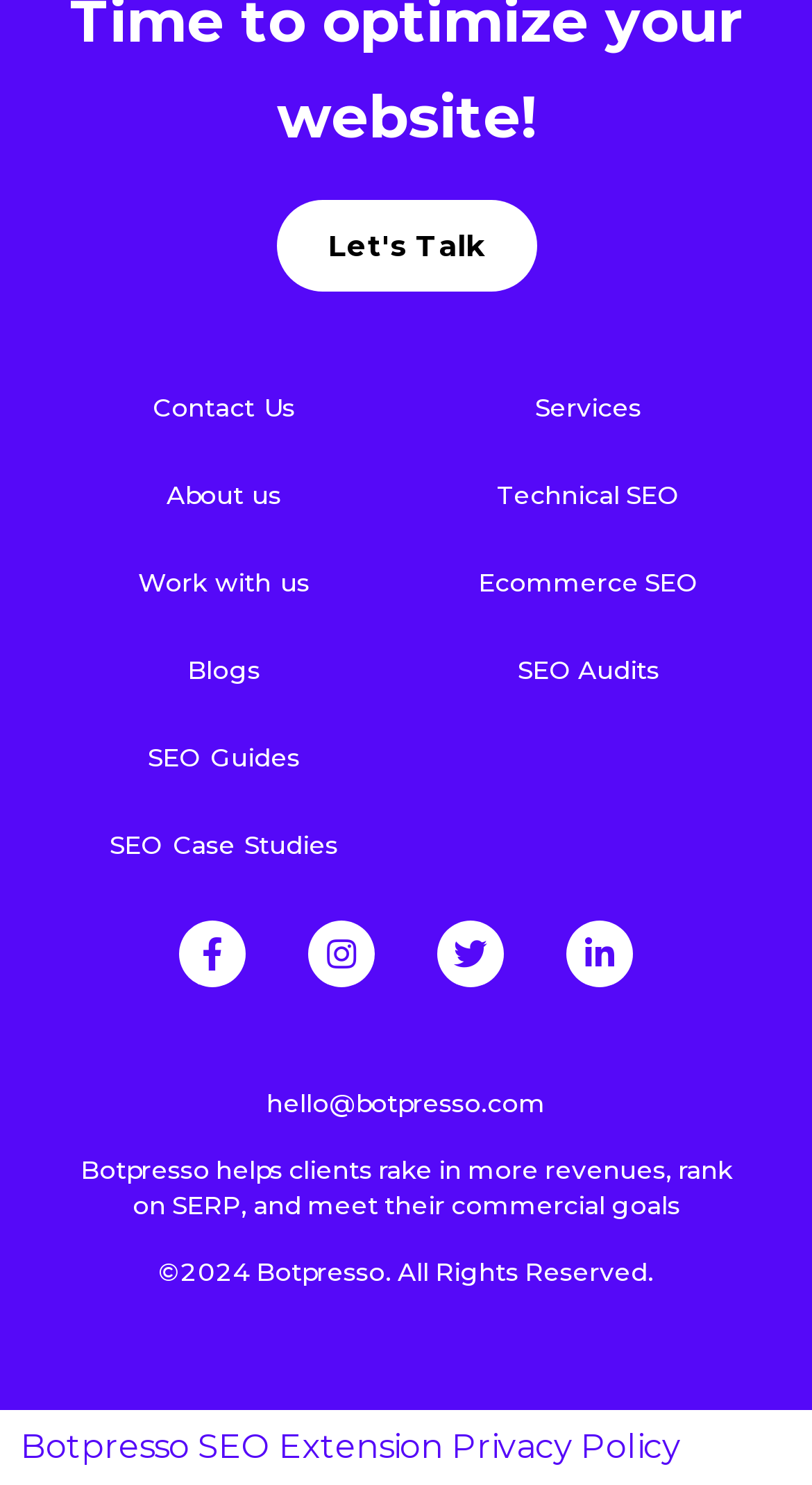Determine the bounding box coordinates for the element that should be clicked to follow this instruction: "Read SEO Guides". The coordinates should be given as four float numbers between 0 and 1, in the format [left, top, right, bottom].

[0.077, 0.488, 0.474, 0.533]